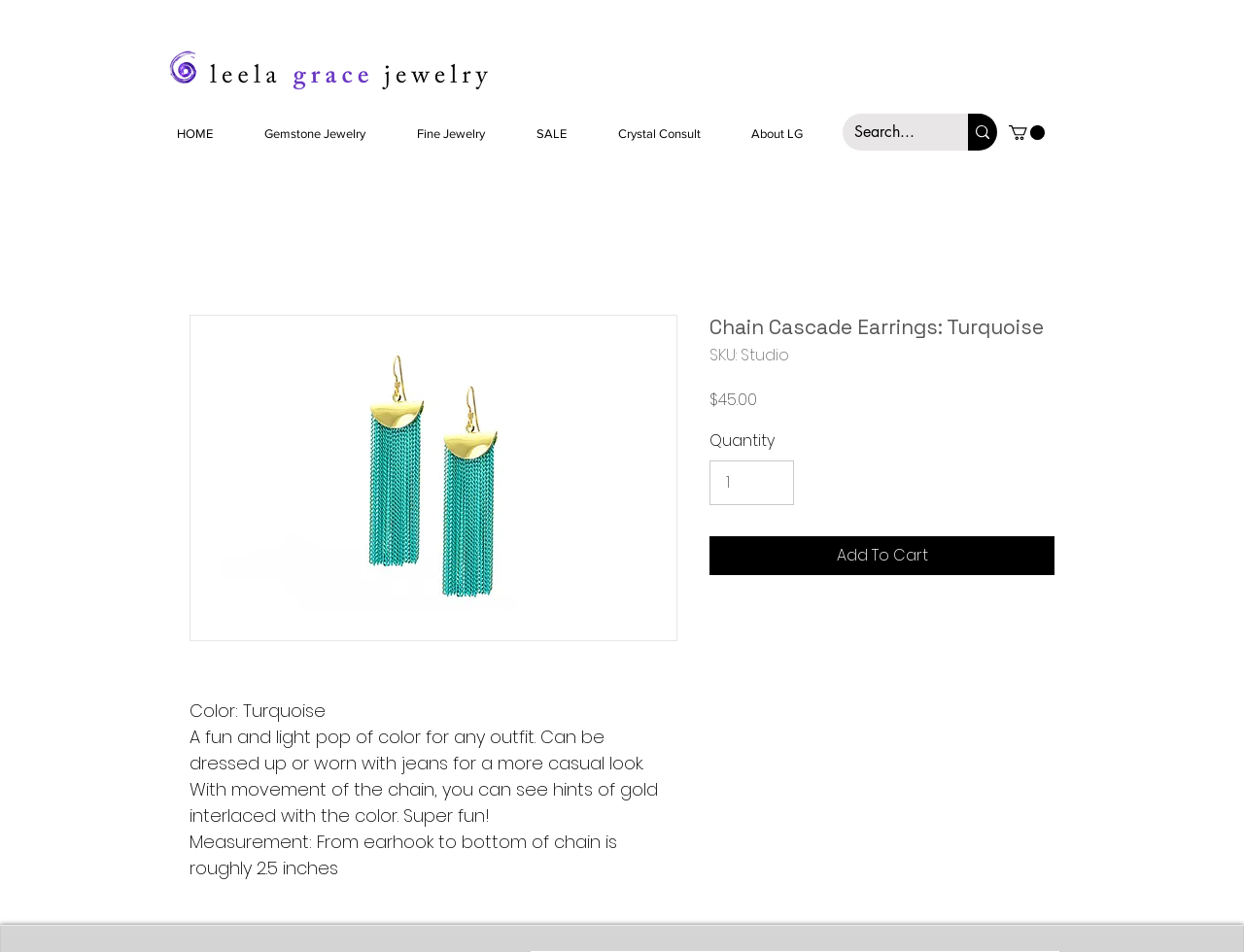Please locate the bounding box coordinates of the element that should be clicked to complete the given instruction: "Click the logo".

[0.128, 0.043, 0.401, 0.108]